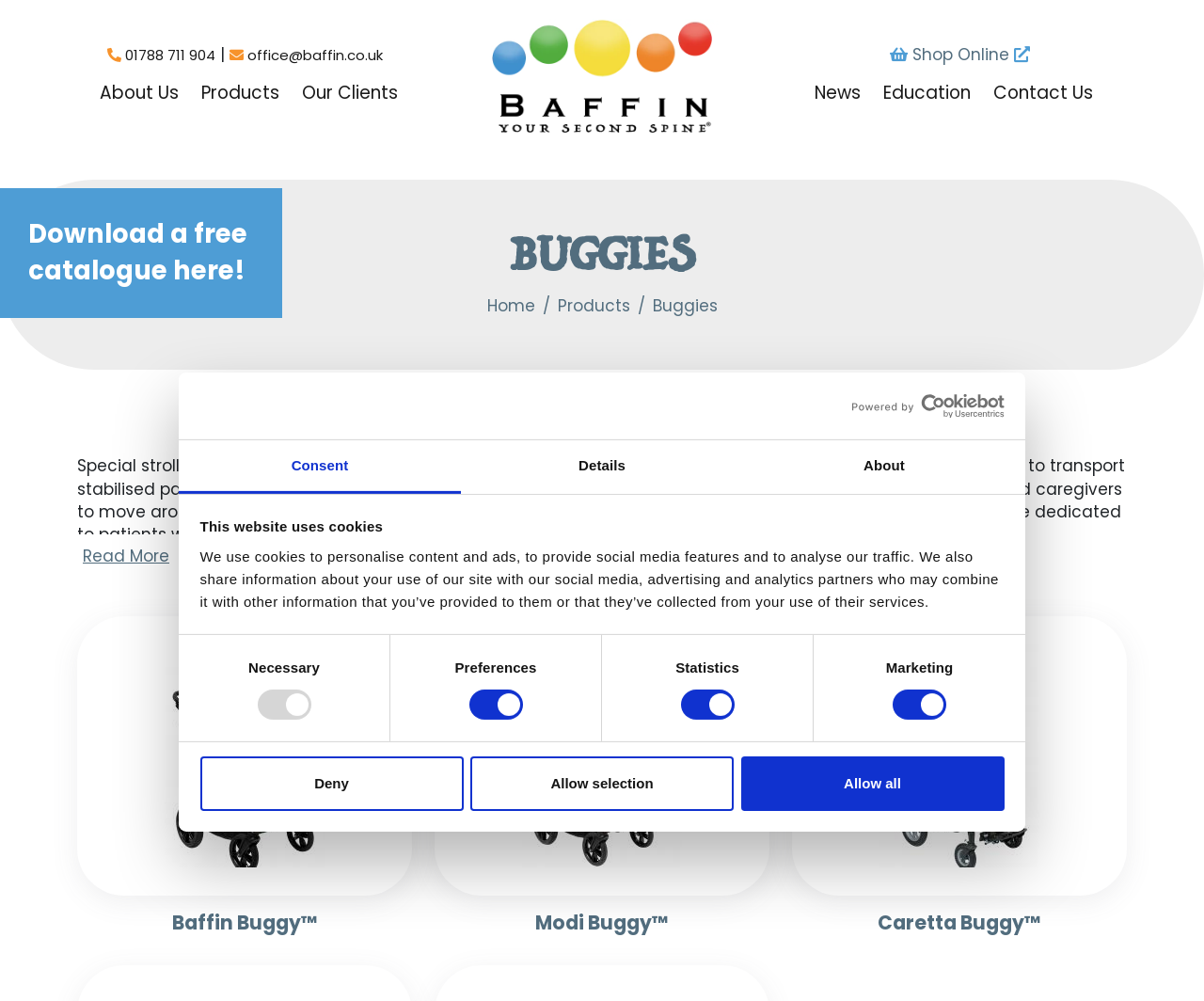Could you find the bounding box coordinates of the clickable area to complete this instruction: "Explore the 'Coronation Chicken Recipe Bbc'"?

None